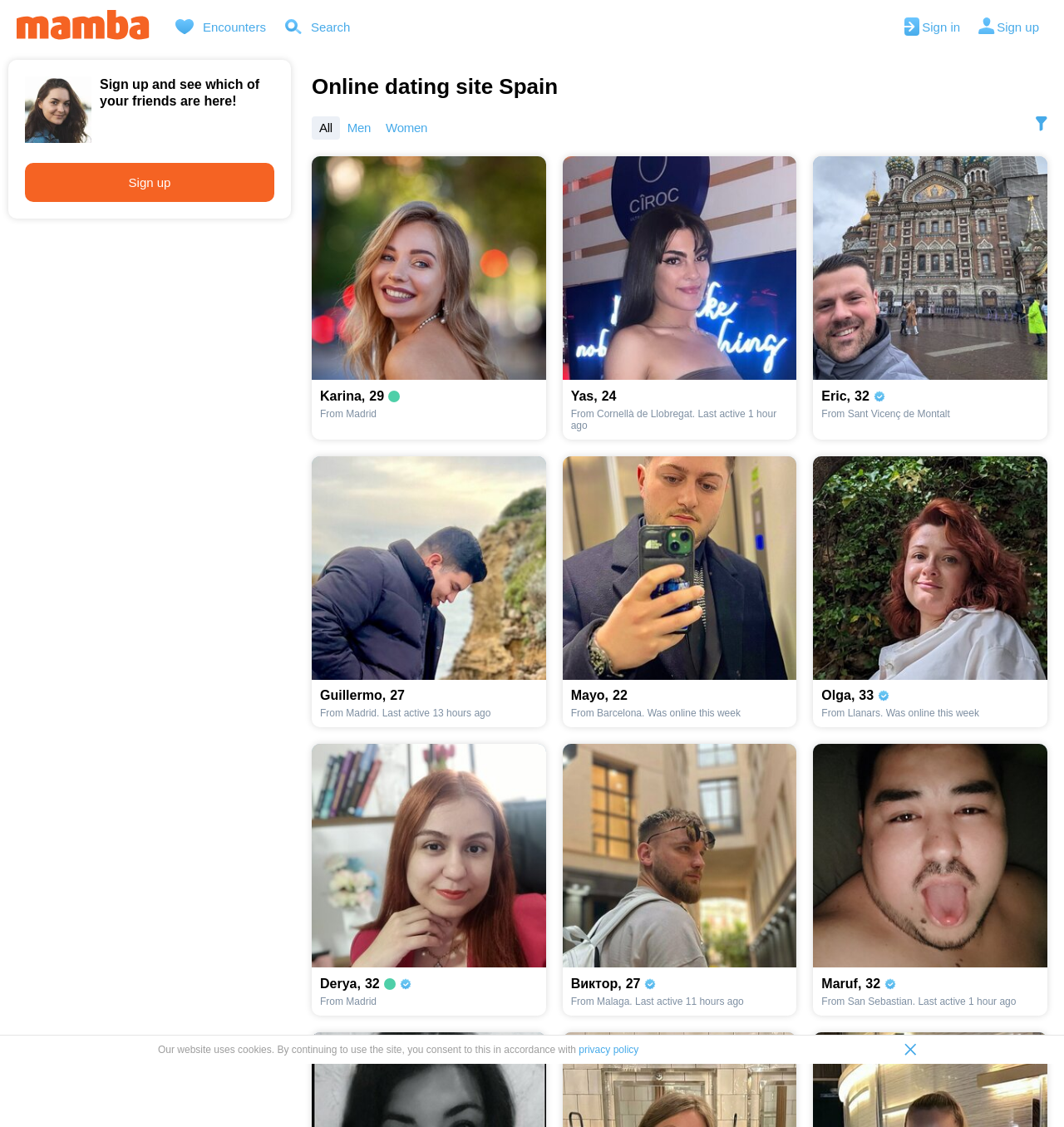What is the last active time of Yas from Cornellà de Llobregat?
Answer the question with a thorough and detailed explanation.

Yas from Cornellà de Llobregat is a user profile displayed on the webpage. Her profile information is located at [0.529, 0.139, 0.749, 0.39] with a link text 'Yas, 24 From Cornellà de Llobregat. Last active 1 hour ago' at [0.536, 0.344, 0.741, 0.358]. Therefore, her last active time is 1 hour ago.